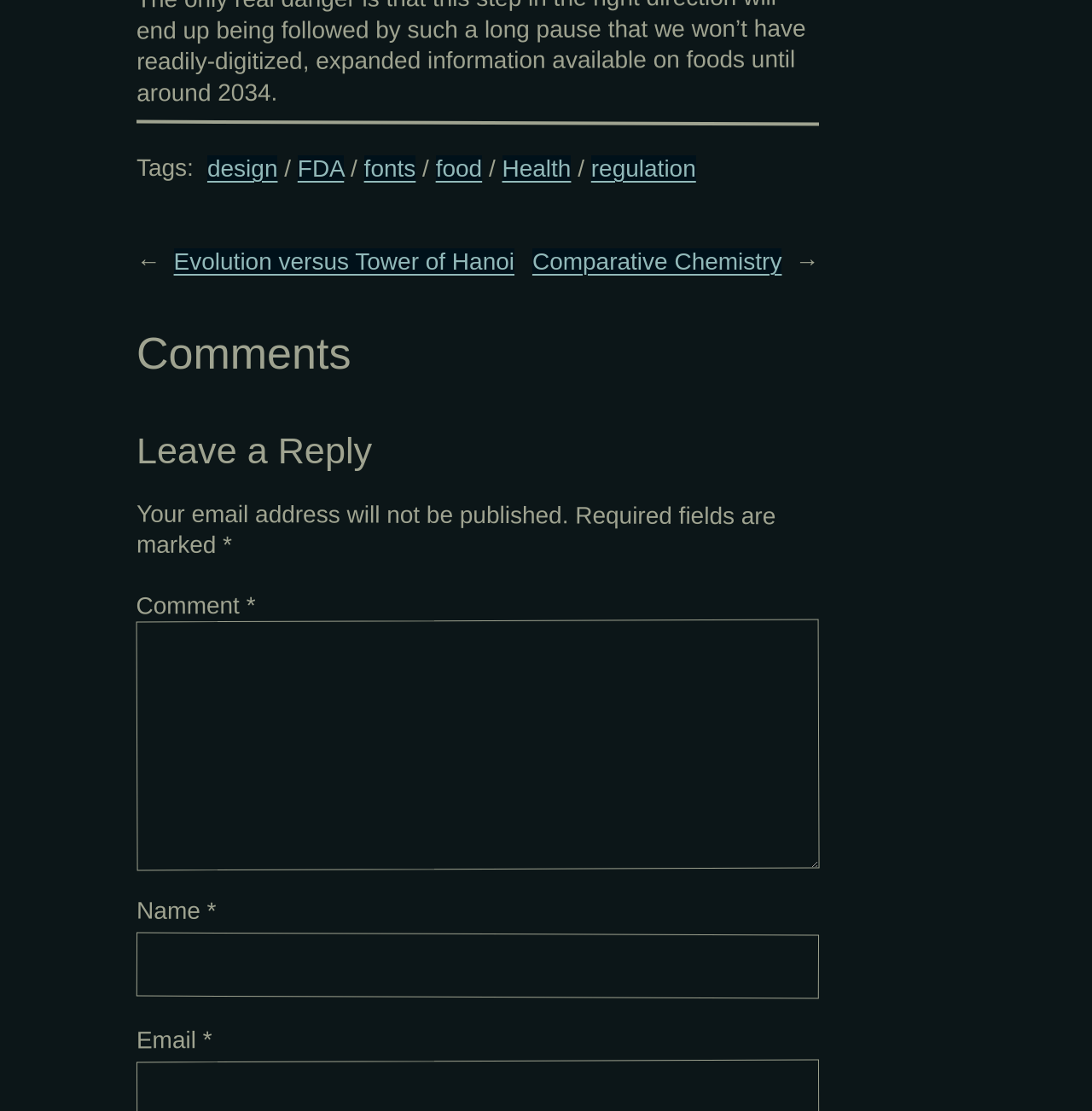Pinpoint the bounding box coordinates of the clickable element to carry out the following instruction: "Enter a comment."

[0.125, 0.558, 0.75, 0.783]